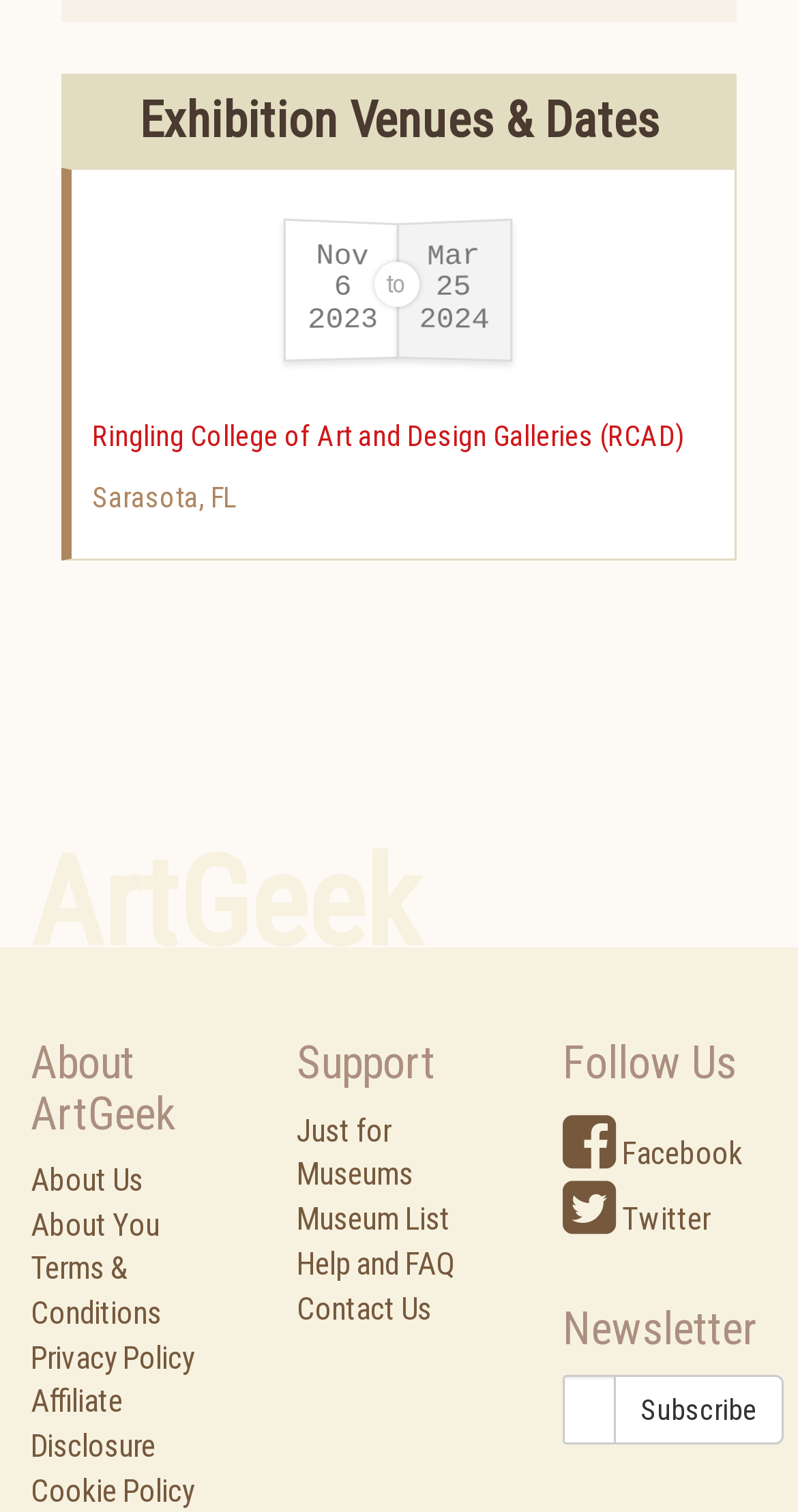Please determine the bounding box coordinates of the clickable area required to carry out the following instruction: "Follow on Facebook". The coordinates must be four float numbers between 0 and 1, represented as [left, top, right, bottom].

[0.705, 0.751, 0.931, 0.775]